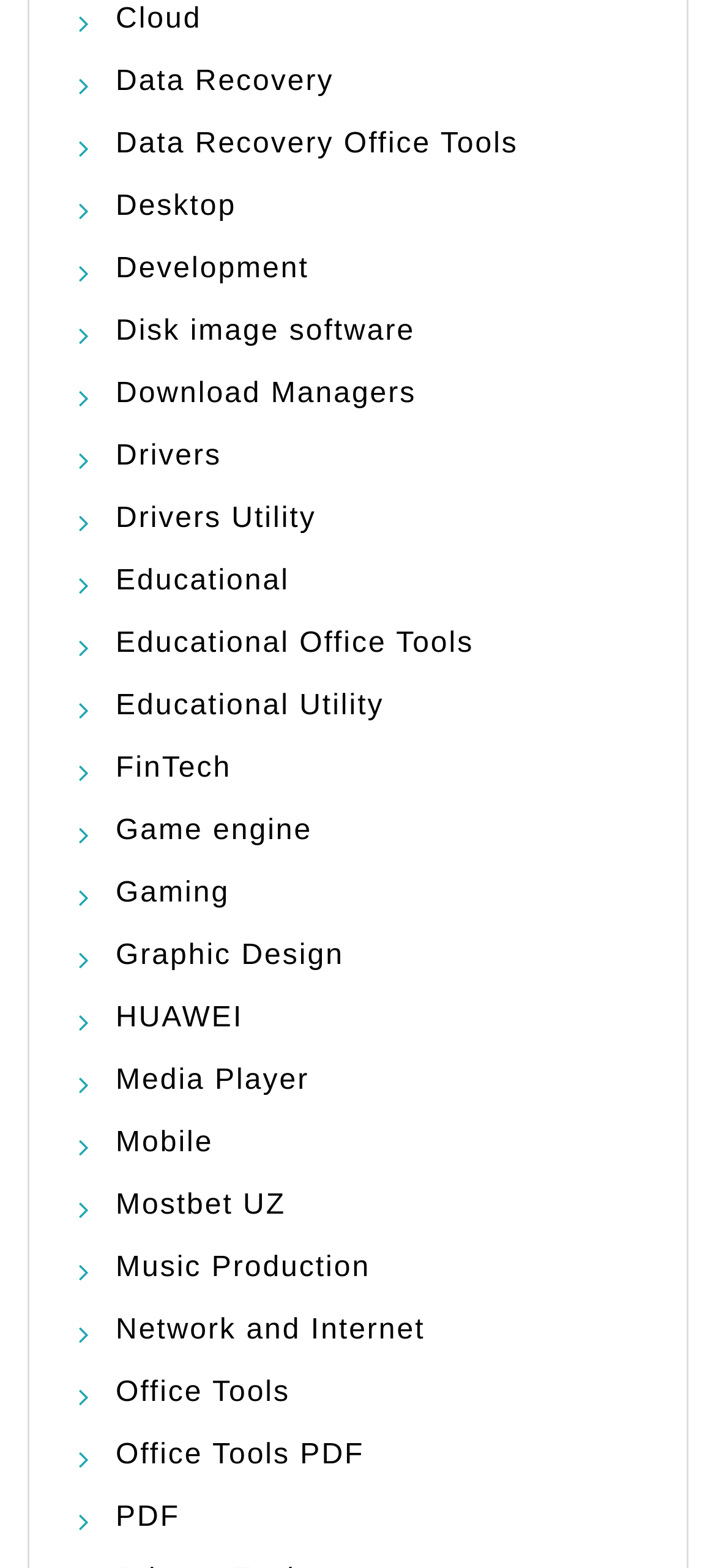Reply to the question with a brief word or phrase: How many categories are related to office tools?

3